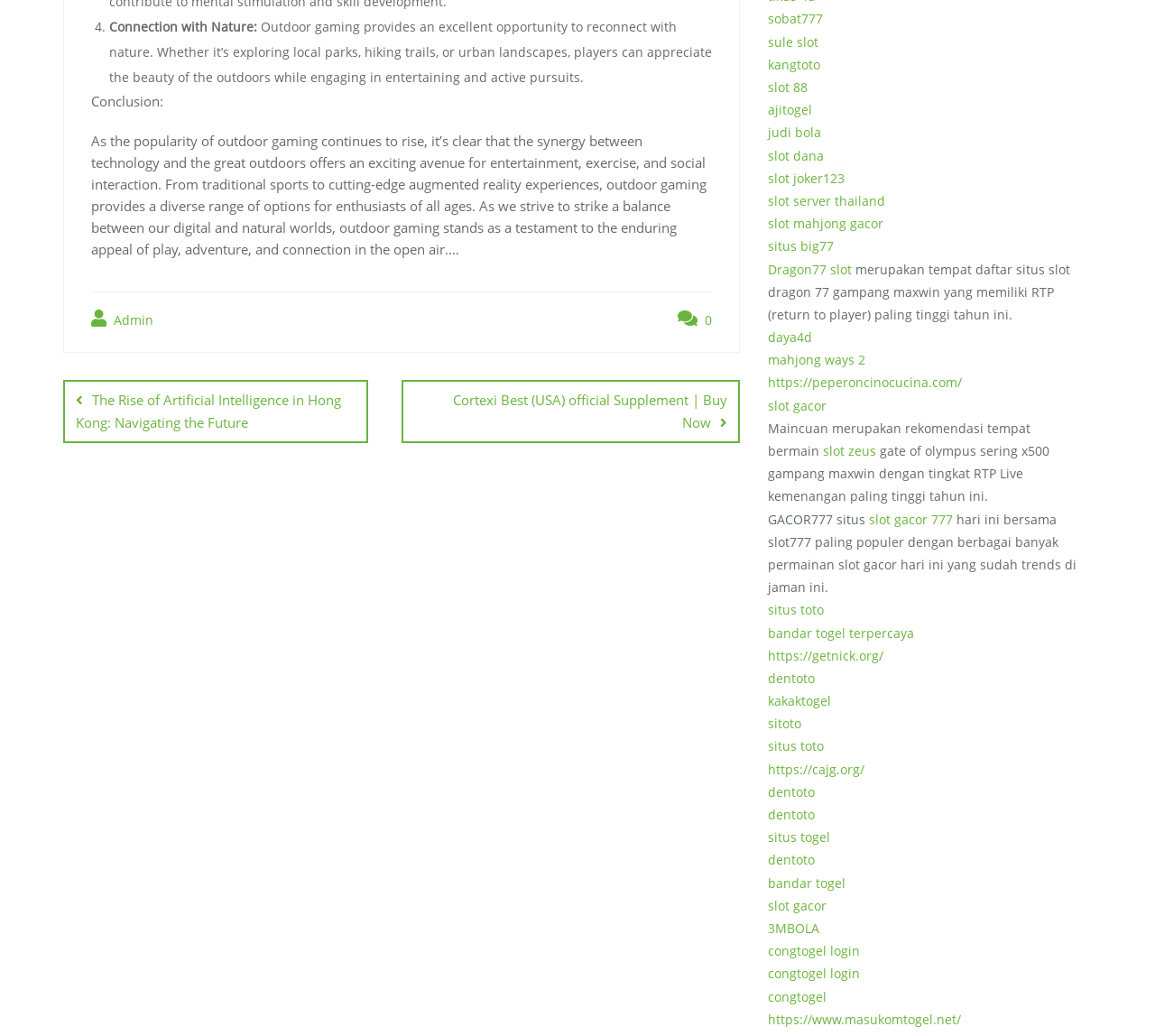Please find and report the bounding box coordinates of the element to click in order to perform the following action: "Visit 'The Rise of Artificial Intelligence in Hong Kong: Navigating the Future'". The coordinates should be expressed as four float numbers between 0 and 1, in the format [left, top, right, bottom].

[0.055, 0.367, 0.318, 0.428]